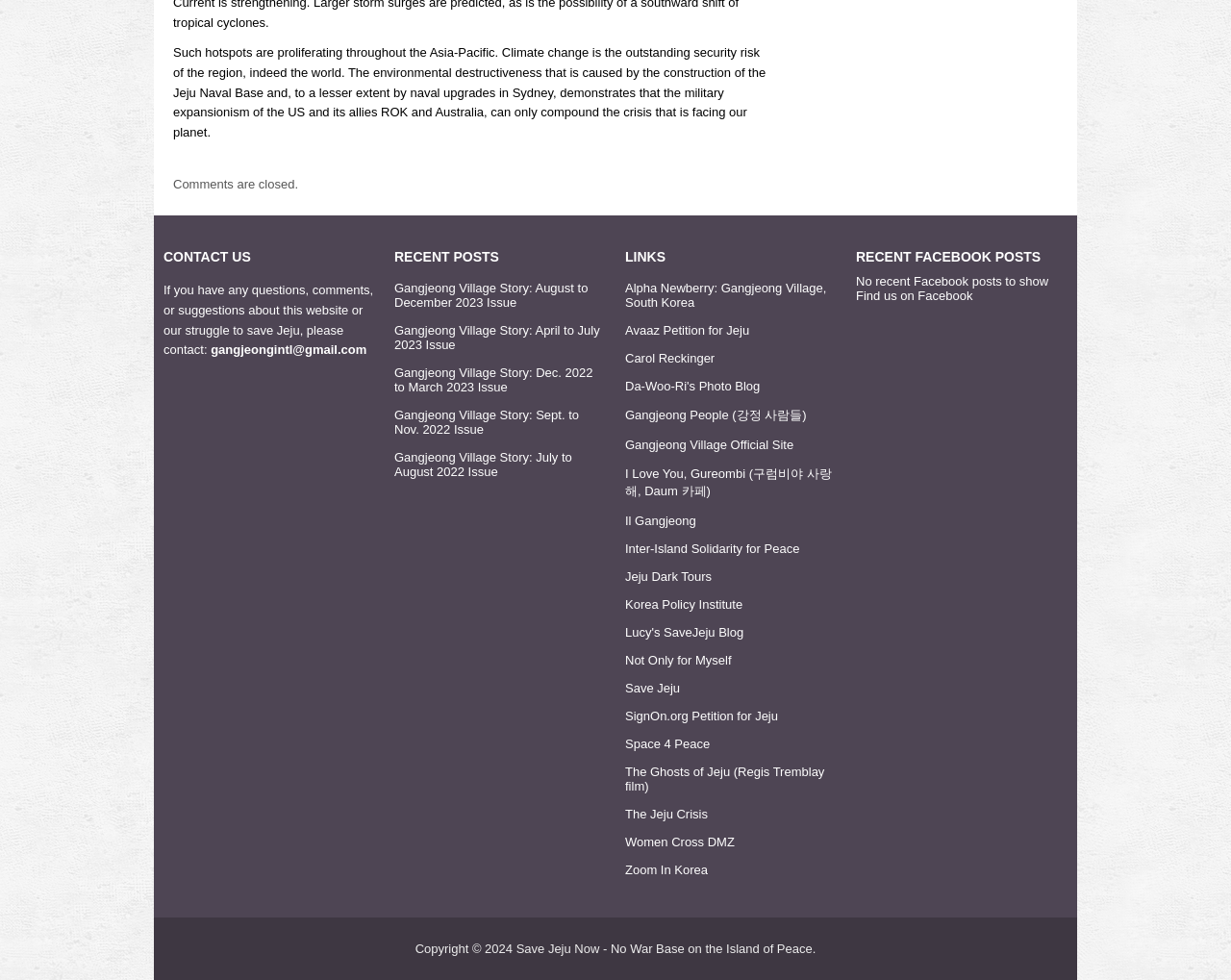Locate the bounding box coordinates of the clickable area needed to fulfill the instruction: "Contact us through email".

[0.171, 0.35, 0.298, 0.364]